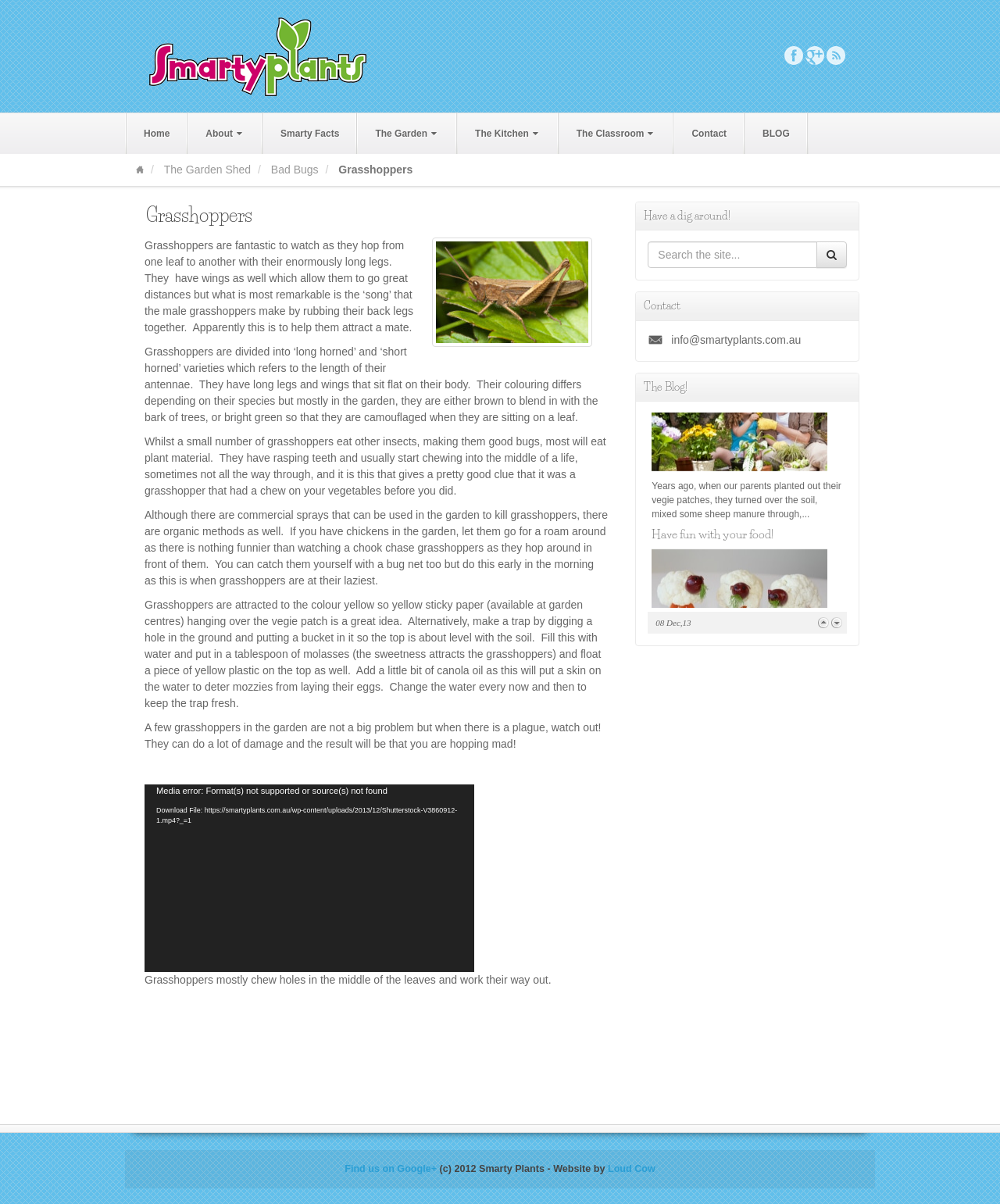Can you provide the bounding box coordinates for the element that should be clicked to implement the instruction: "Click on the 'Home' link"?

[0.127, 0.094, 0.187, 0.128]